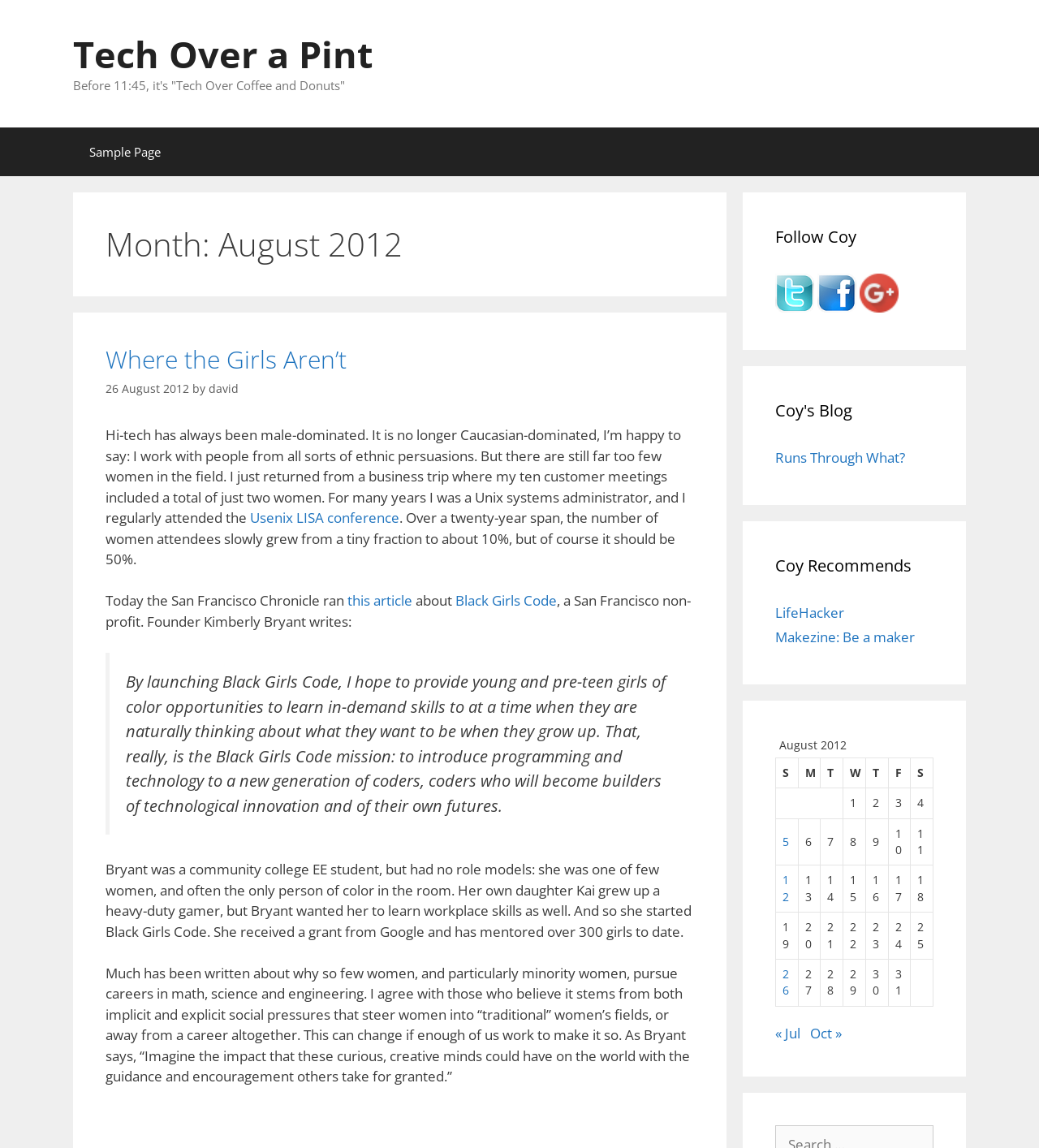Provide the bounding box coordinates for the area that should be clicked to complete the instruction: "Follow 'Tech Over a Pint'".

[0.07, 0.025, 0.359, 0.069]